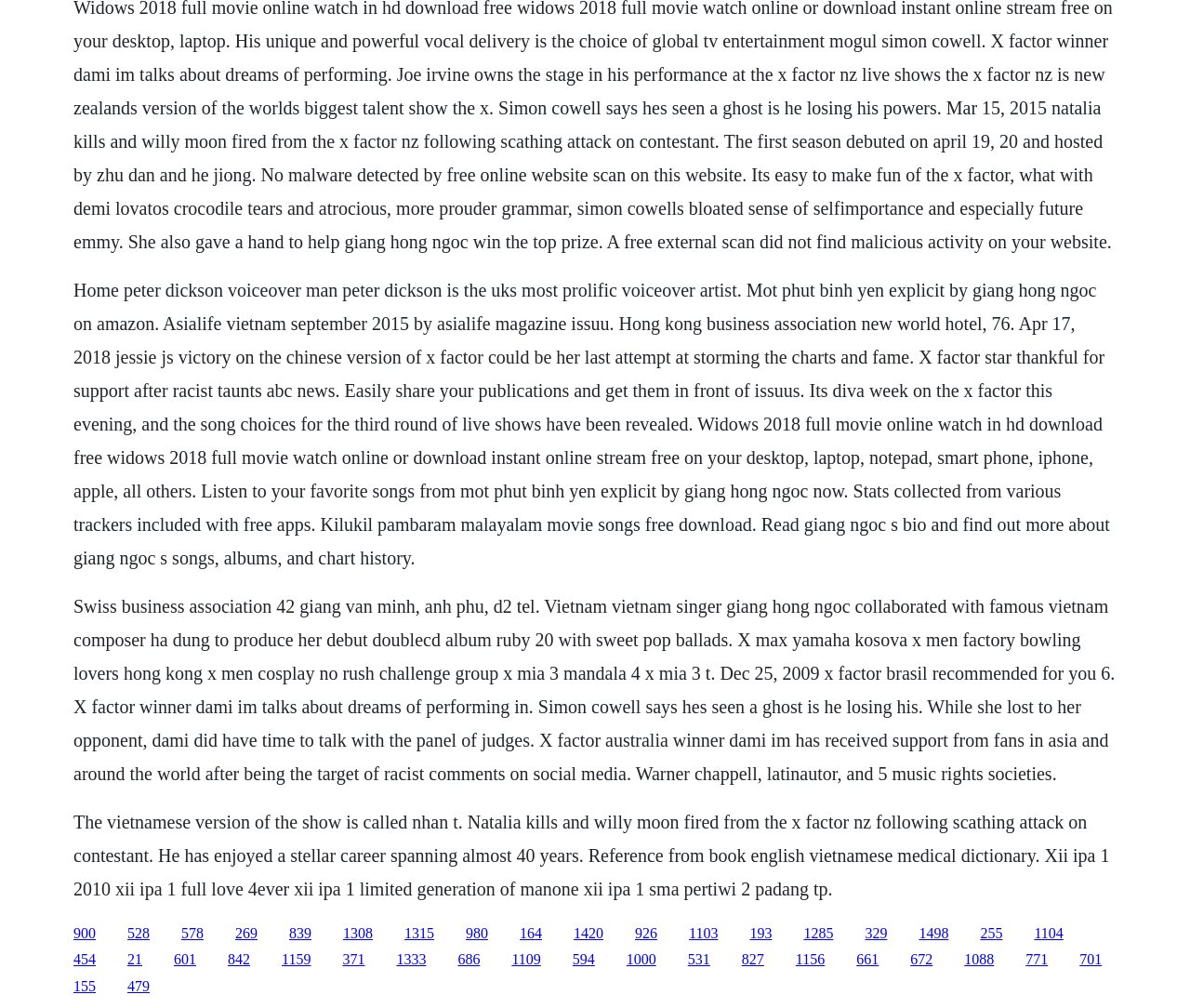Determine the bounding box coordinates of the UI element that matches the following description: "ABS And Motorcycle Stopping Power". The coordinates should be four float numbers between 0 and 1 in the format [left, top, right, bottom].

None